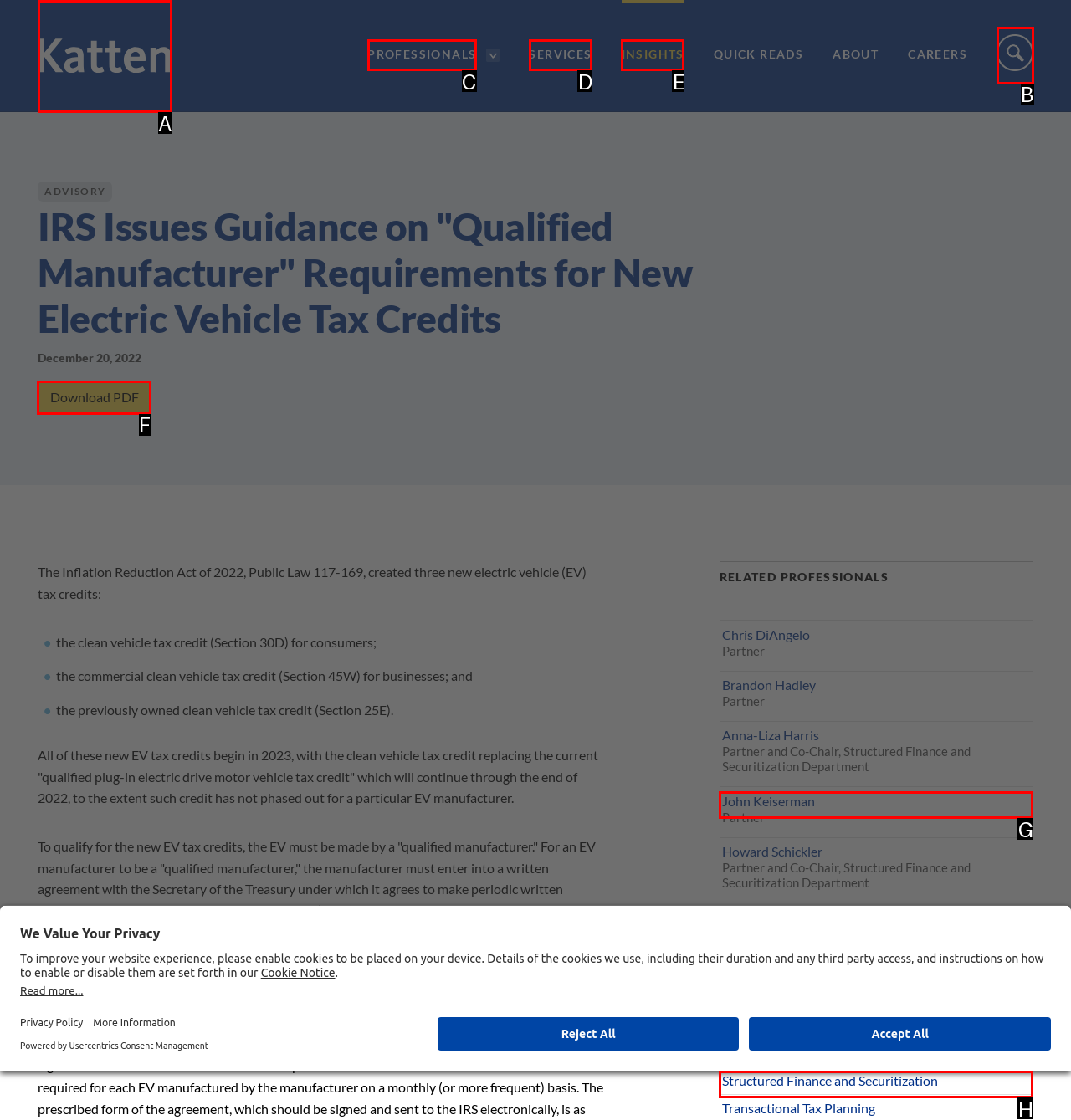Identify the correct HTML element to click for the task: Download the PDF. Provide the letter of your choice.

F